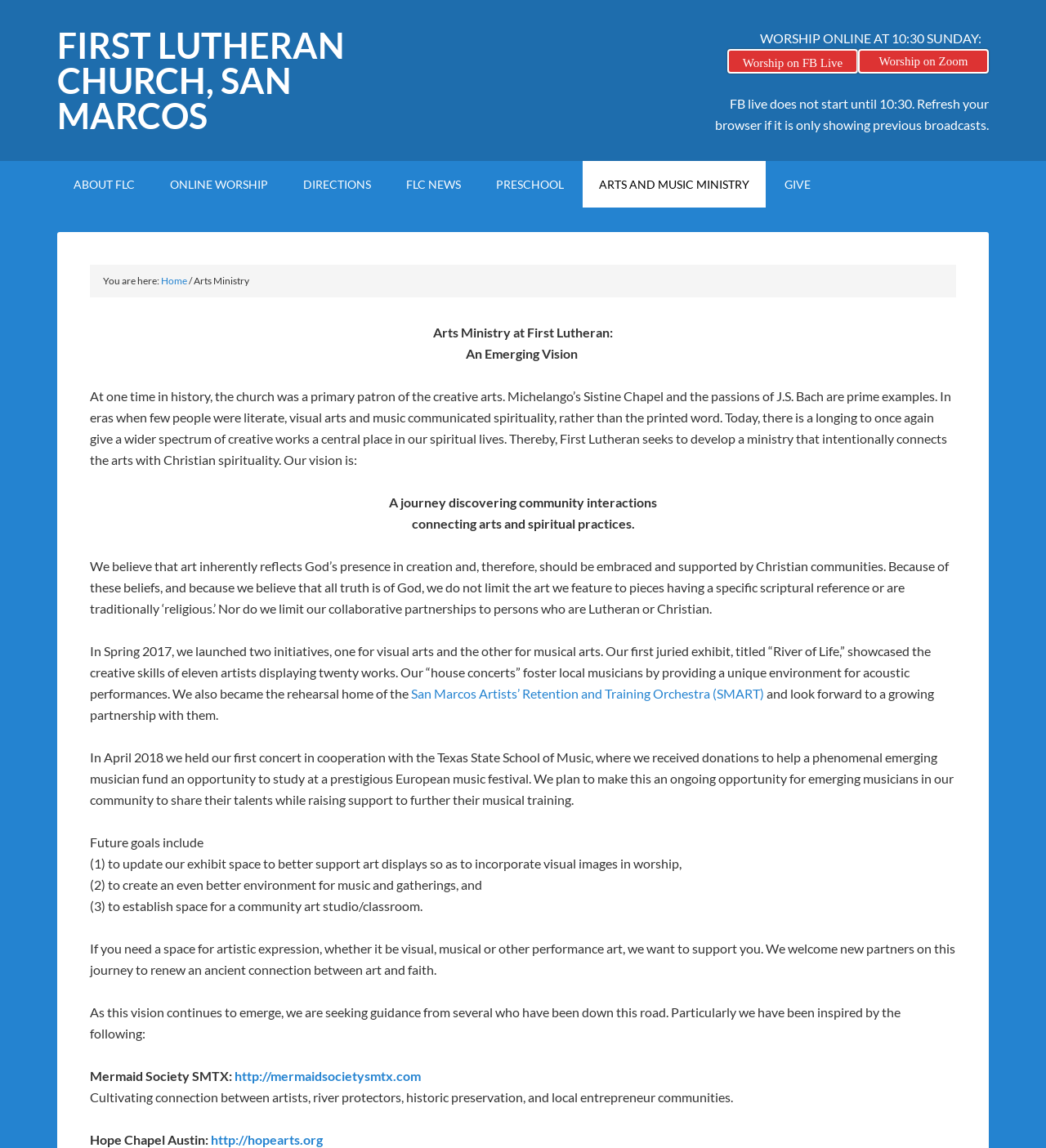Can you find the bounding box coordinates for the element to click on to achieve the instruction: "Click on Worship on FB Live"?

[0.695, 0.043, 0.82, 0.064]